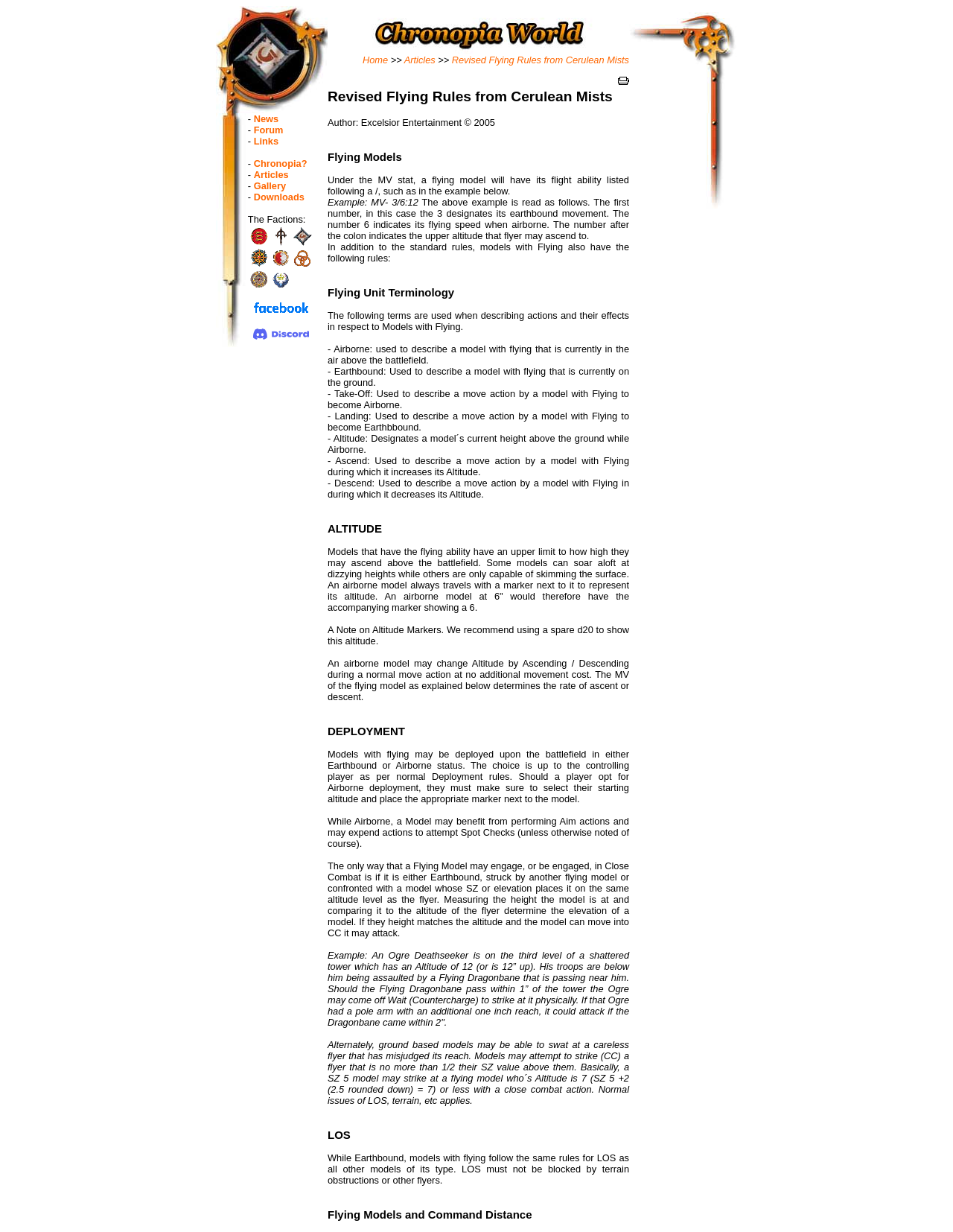Find and specify the bounding box coordinates that correspond to the clickable region for the instruction: "read the article about revised flying rules".

[0.474, 0.044, 0.66, 0.053]